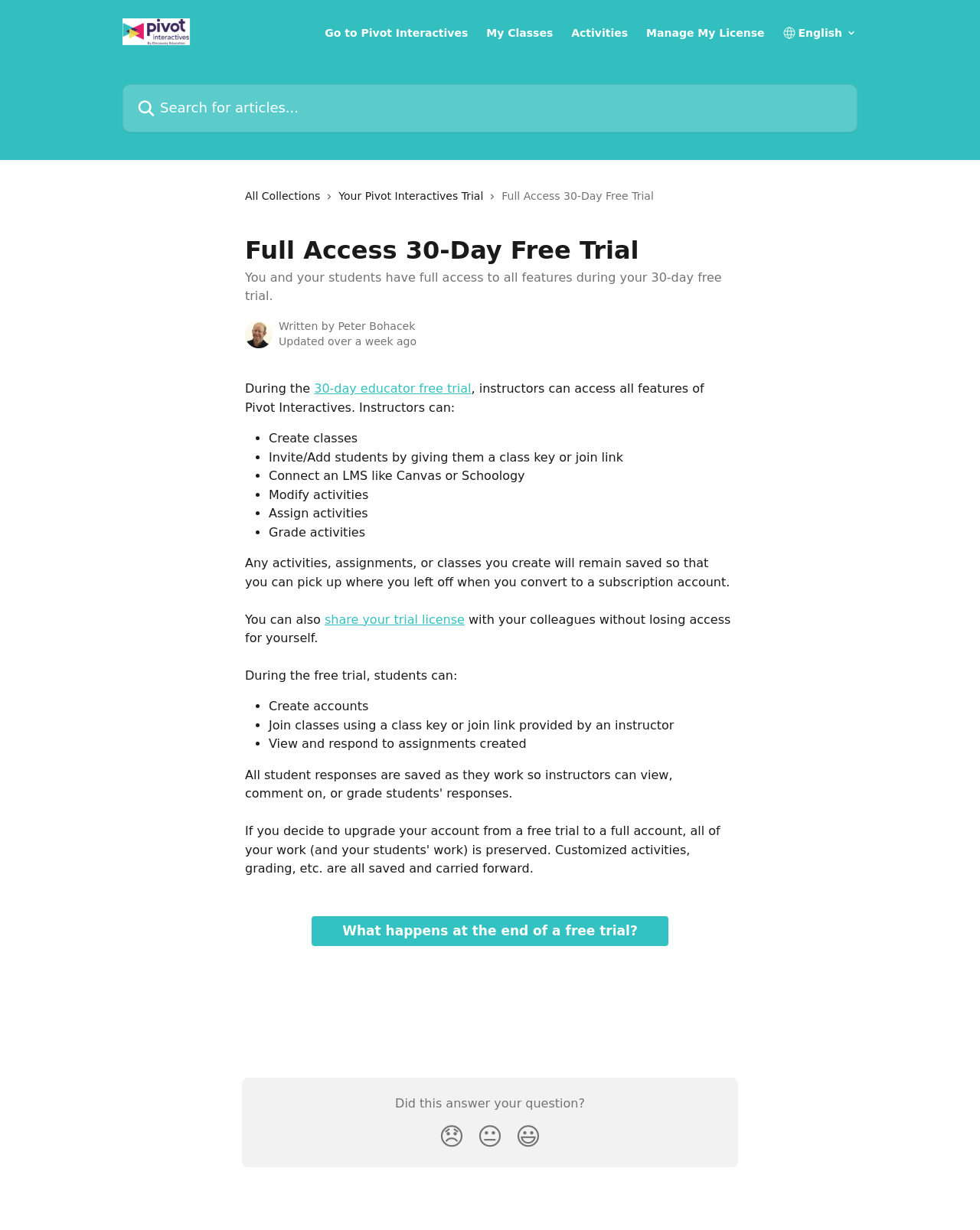What is the name of the help center?
Based on the image, give a concise answer in the form of a single word or short phrase.

Pivot Interactives Help Center